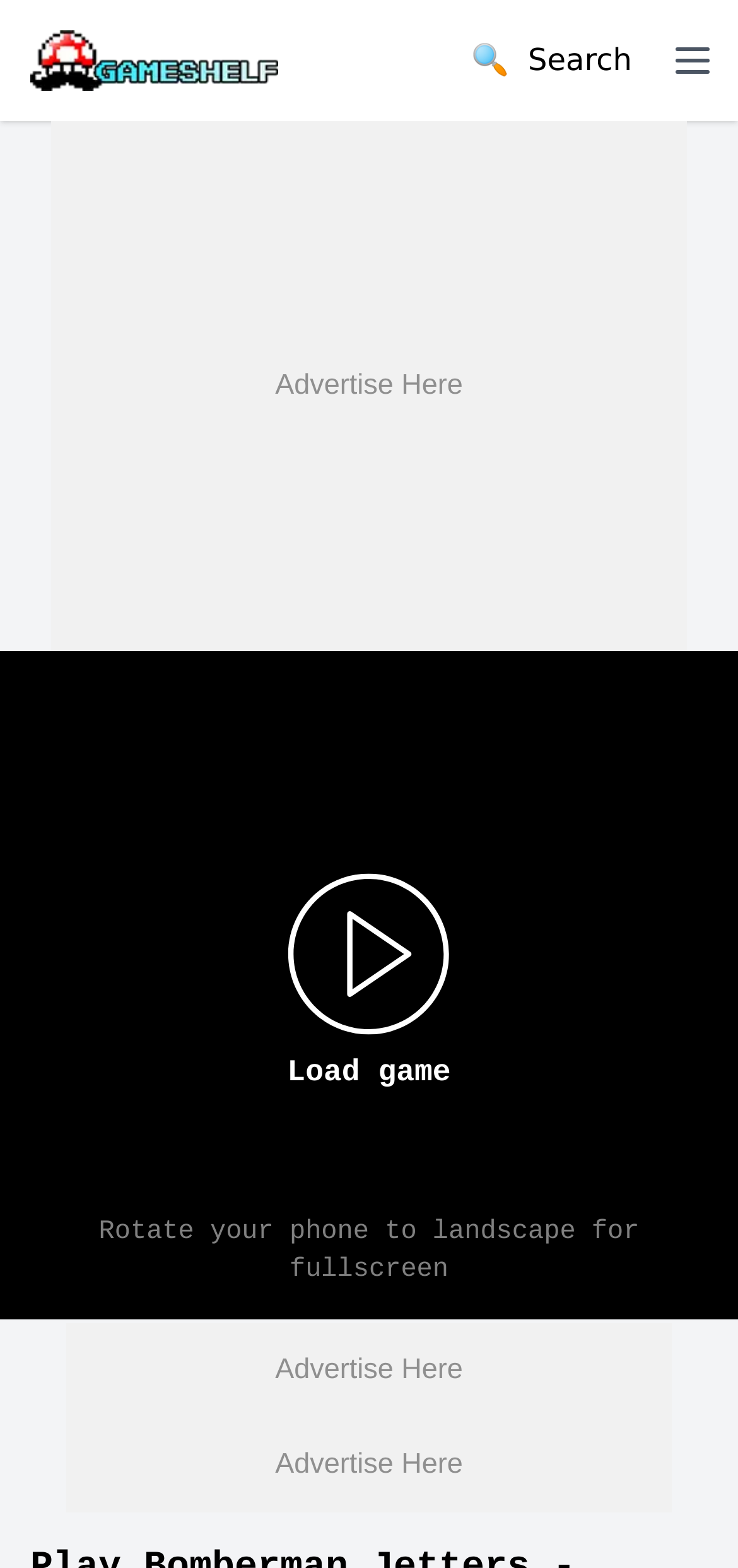Using the given description, provide the bounding box coordinates formatted as (top-left x, top-left y, bottom-right x, bottom-right y), with all values being floating point numbers between 0 and 1. Description: Open mobile menu

[0.887, 0.014, 0.99, 0.063]